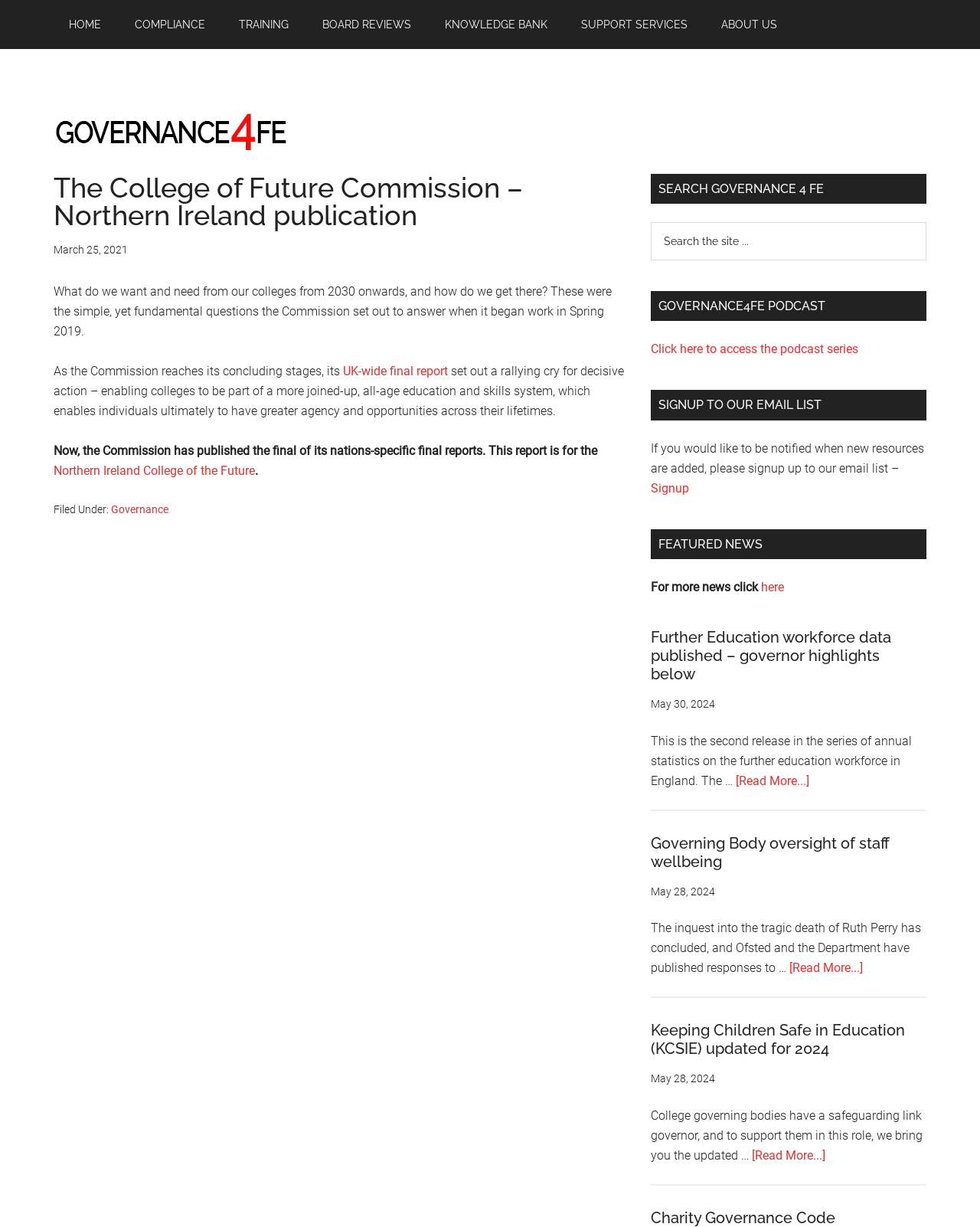Please provide a brief answer to the following inquiry using a single word or phrase:
What is the name of the commission?

The College of Future Commission